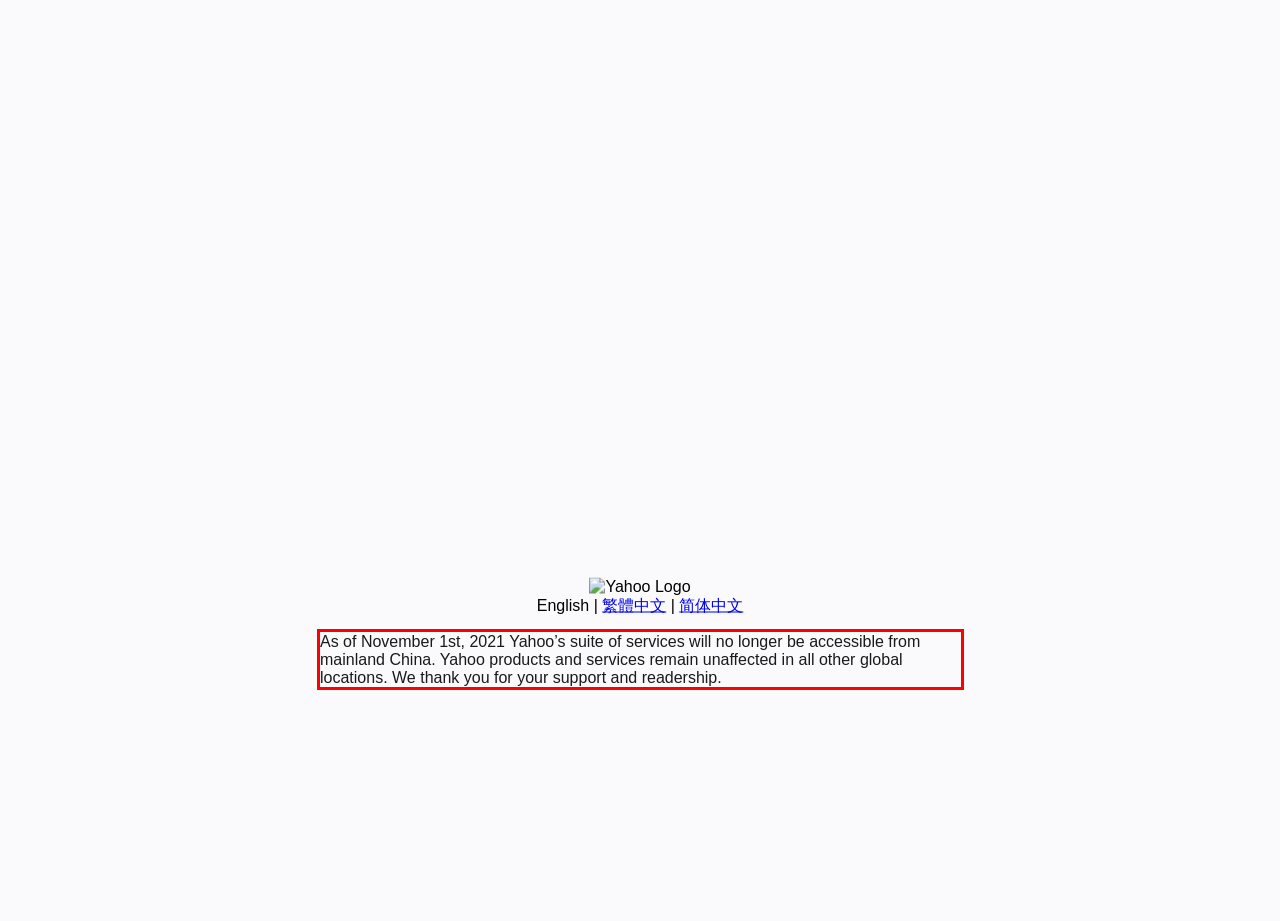Identify the text within the red bounding box on the webpage screenshot and generate the extracted text content.

As of November 1st, 2021 Yahoo’s suite of services will no longer be accessible from mainland China. Yahoo products and services remain unaffected in all other global locations. We thank you for your support and readership.